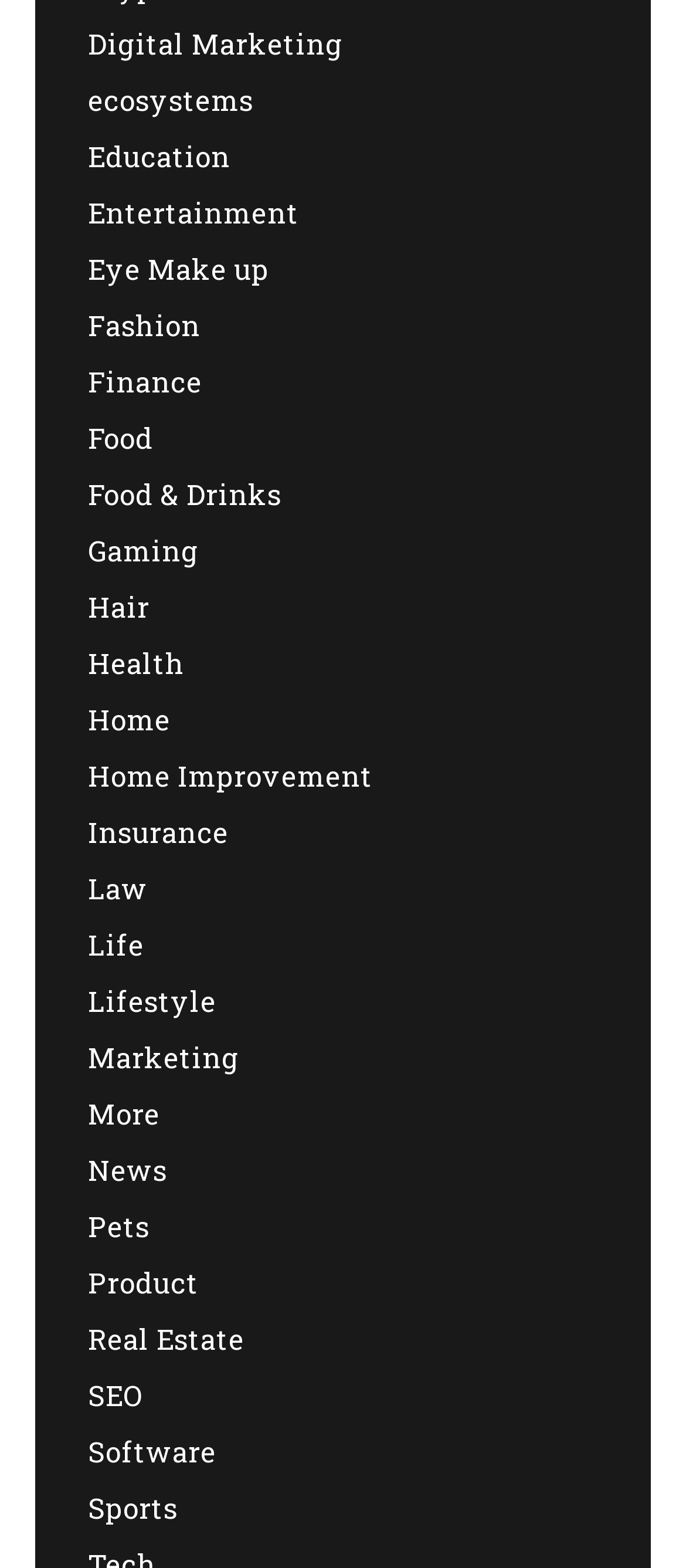Answer the following inquiry with a single word or phrase:
What is the first category listed?

Digital Marketing